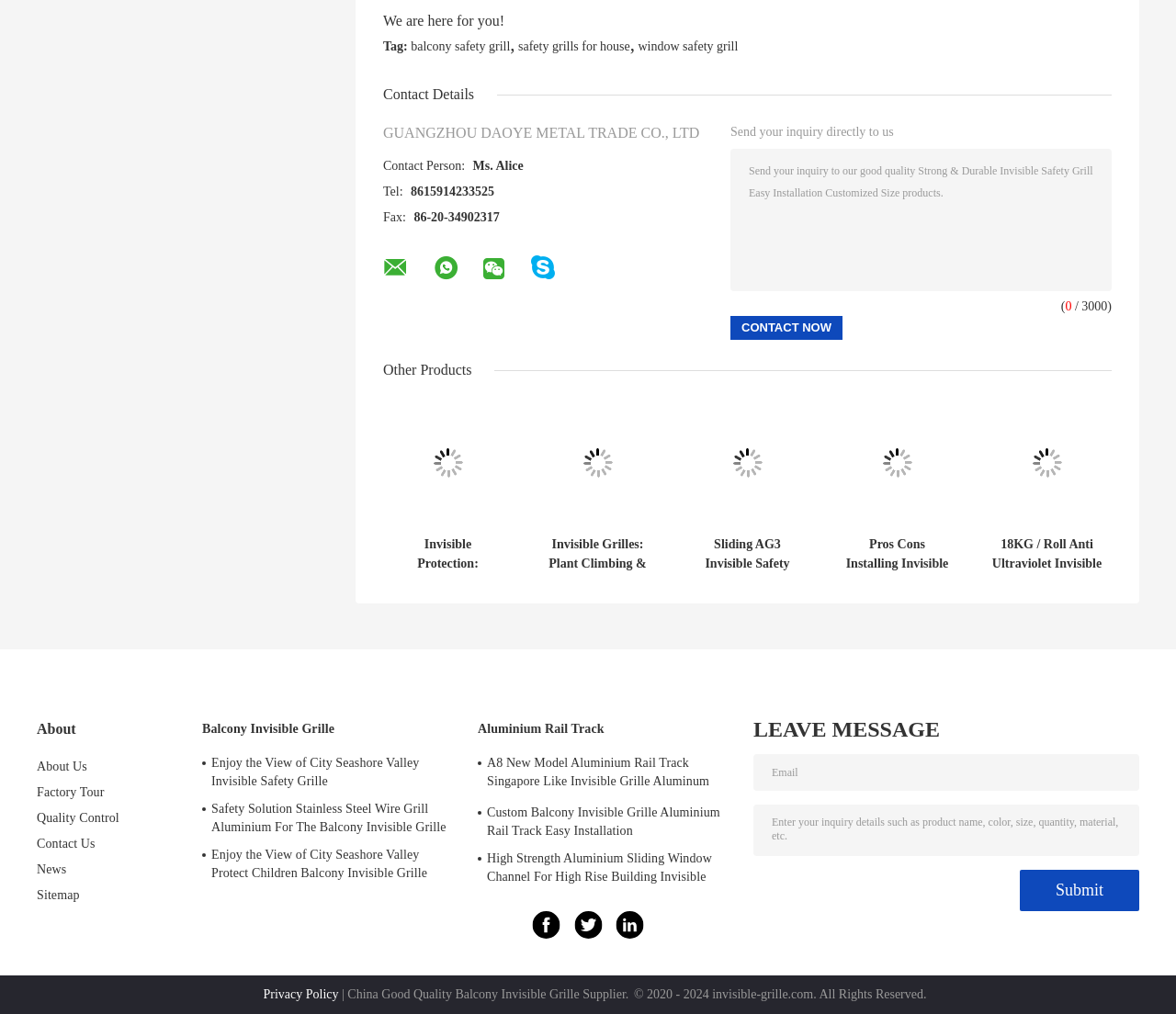Please identify the bounding box coordinates of the element that needs to be clicked to execute the following command: "Learn more about the company's 'About Us' page". Provide the bounding box using four float numbers between 0 and 1, formatted as [left, top, right, bottom].

[0.031, 0.749, 0.074, 0.763]